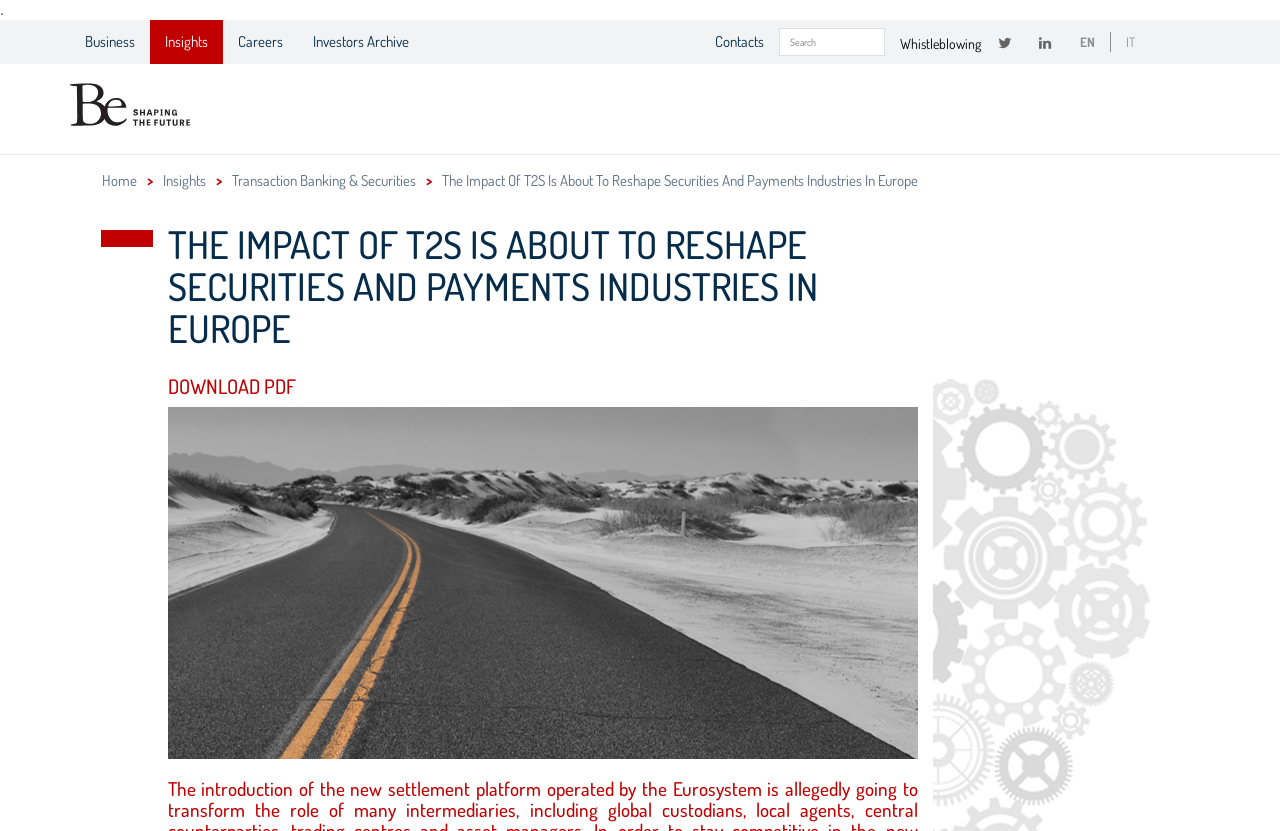Find the bounding box coordinates of the area that needs to be clicked in order to achieve the following instruction: "Go to Insights". The coordinates should be specified as four float numbers between 0 and 1, i.e., [left, top, right, bottom].

[0.127, 0.206, 0.161, 0.229]